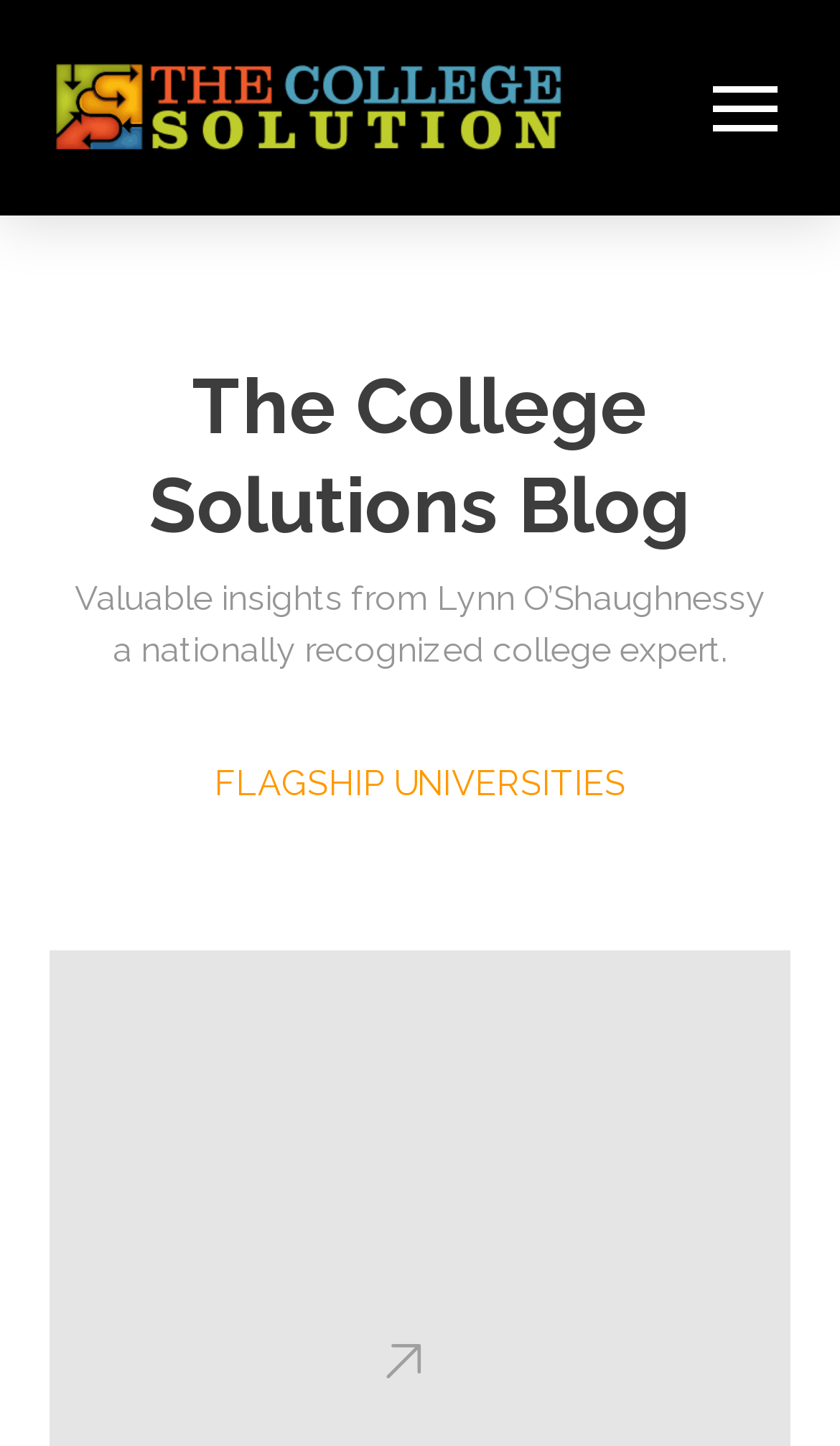Determine the bounding box of the UI component based on this description: "alt="The College Solution"". The bounding box coordinates should be four float values between 0 and 1, i.e., [left, top, right, bottom].

[0.051, 0.032, 0.692, 0.117]